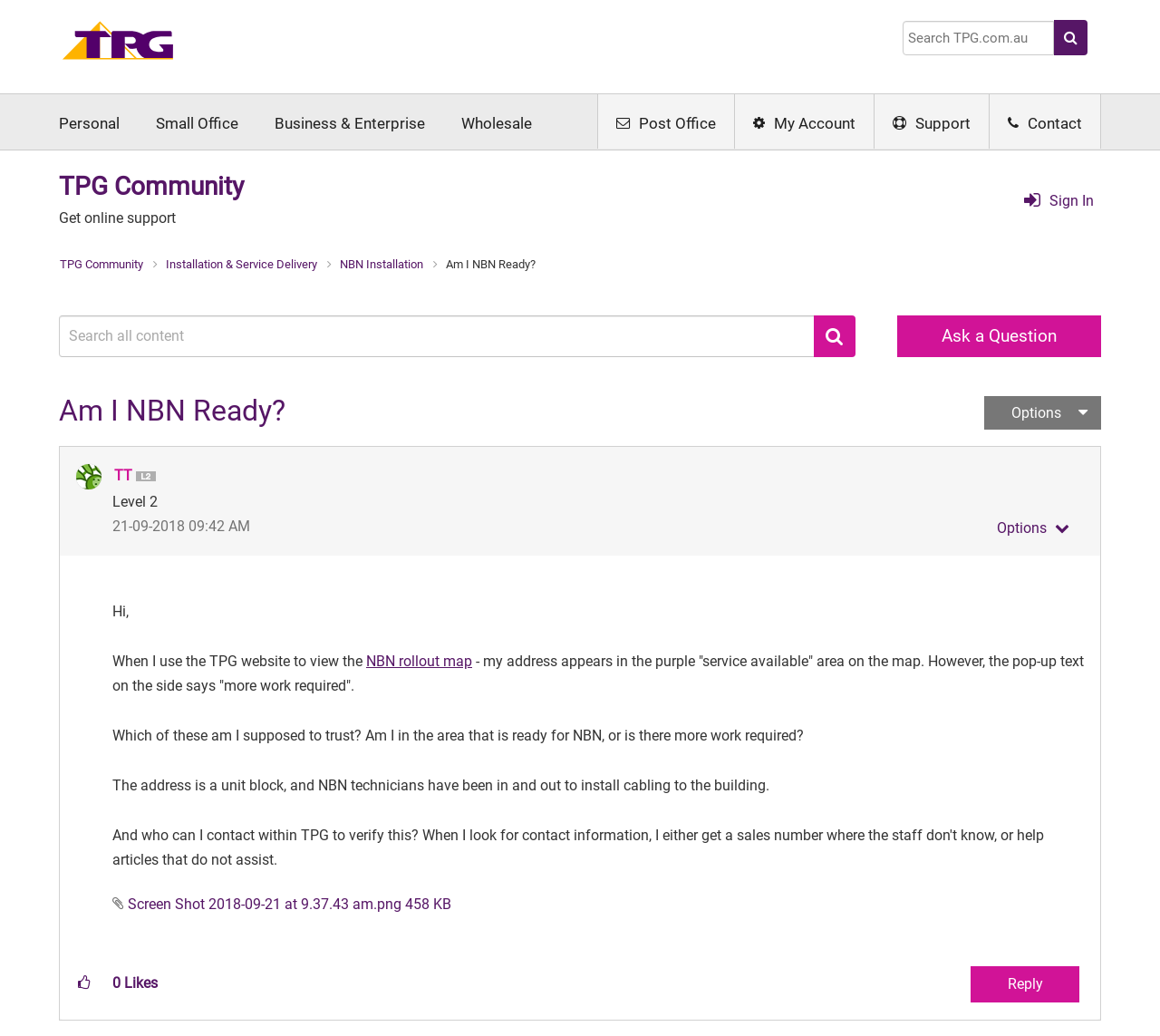Determine the bounding box coordinates of the clickable region to carry out the instruction: "Reply to the post".

[0.837, 0.933, 0.93, 0.968]